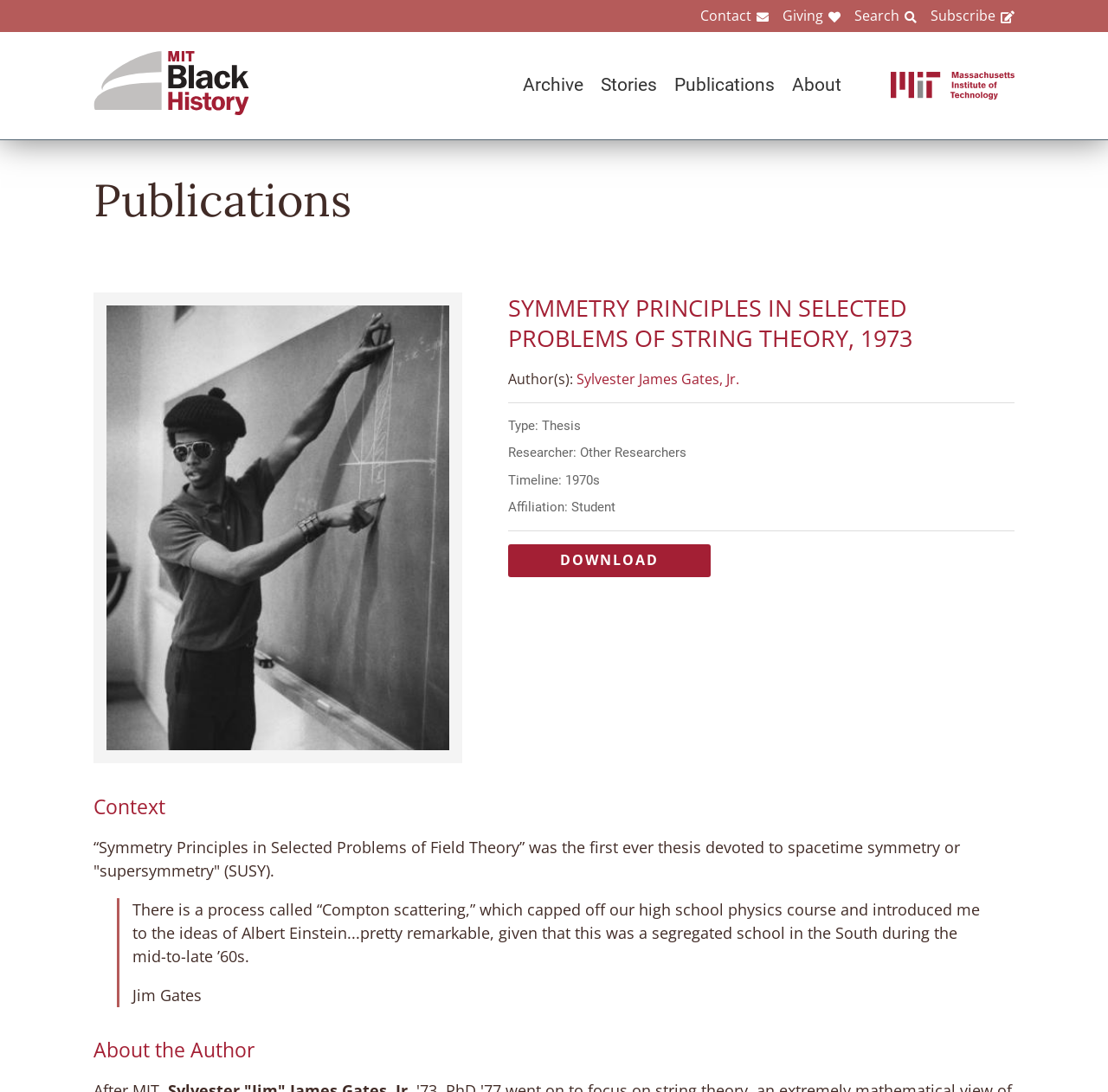Can you specify the bounding box coordinates of the area that needs to be clicked to fulfill the following instruction: "Click on the 'DOWNLOAD' button"?

[0.458, 0.498, 0.641, 0.528]